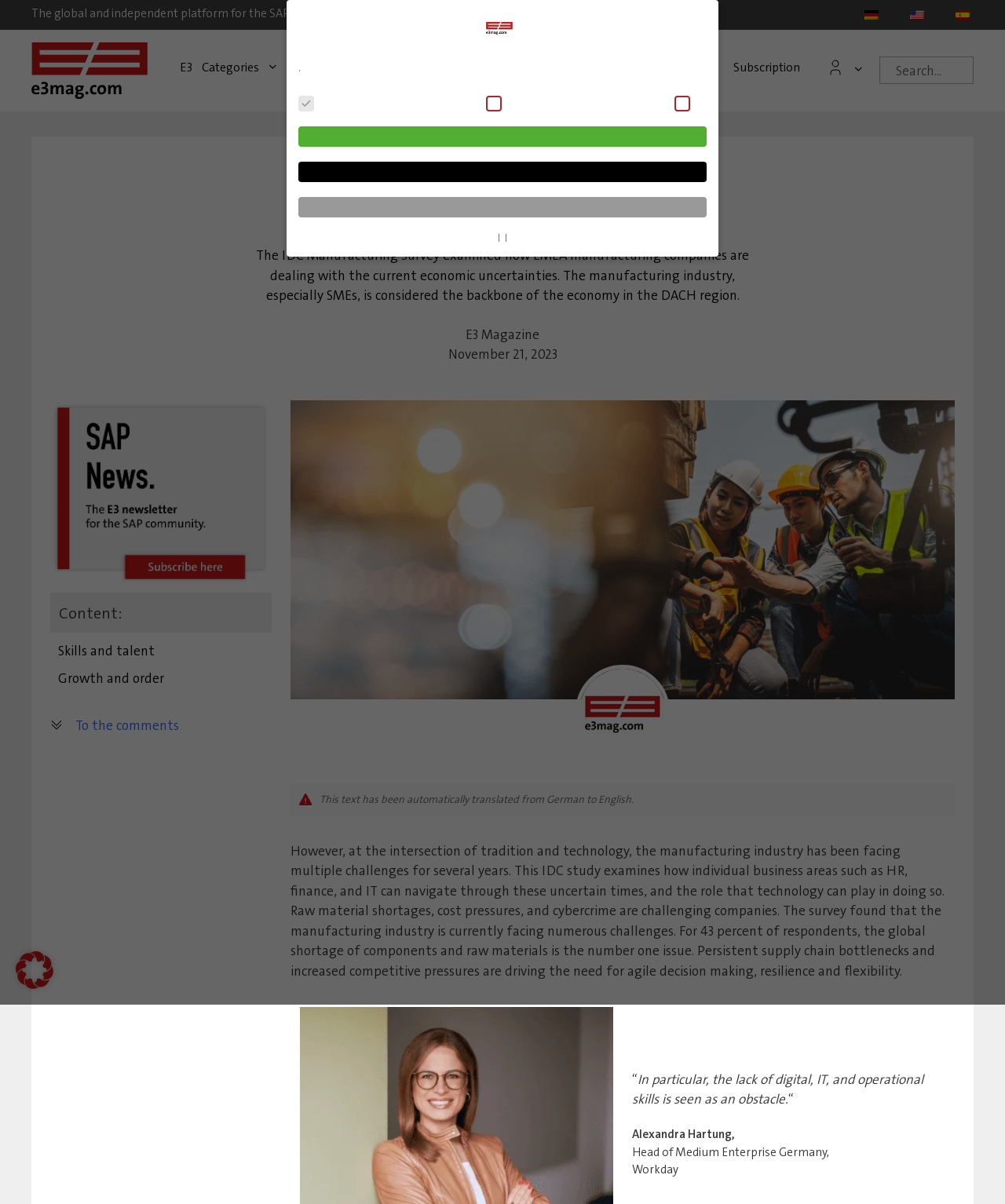Please identify the bounding box coordinates of the element's region that I should click in order to complete the following instruction: "Switch to German language". The bounding box coordinates consist of four float numbers between 0 and 1, i.e., [left, top, right, bottom].

[0.856, 0.004, 0.878, 0.021]